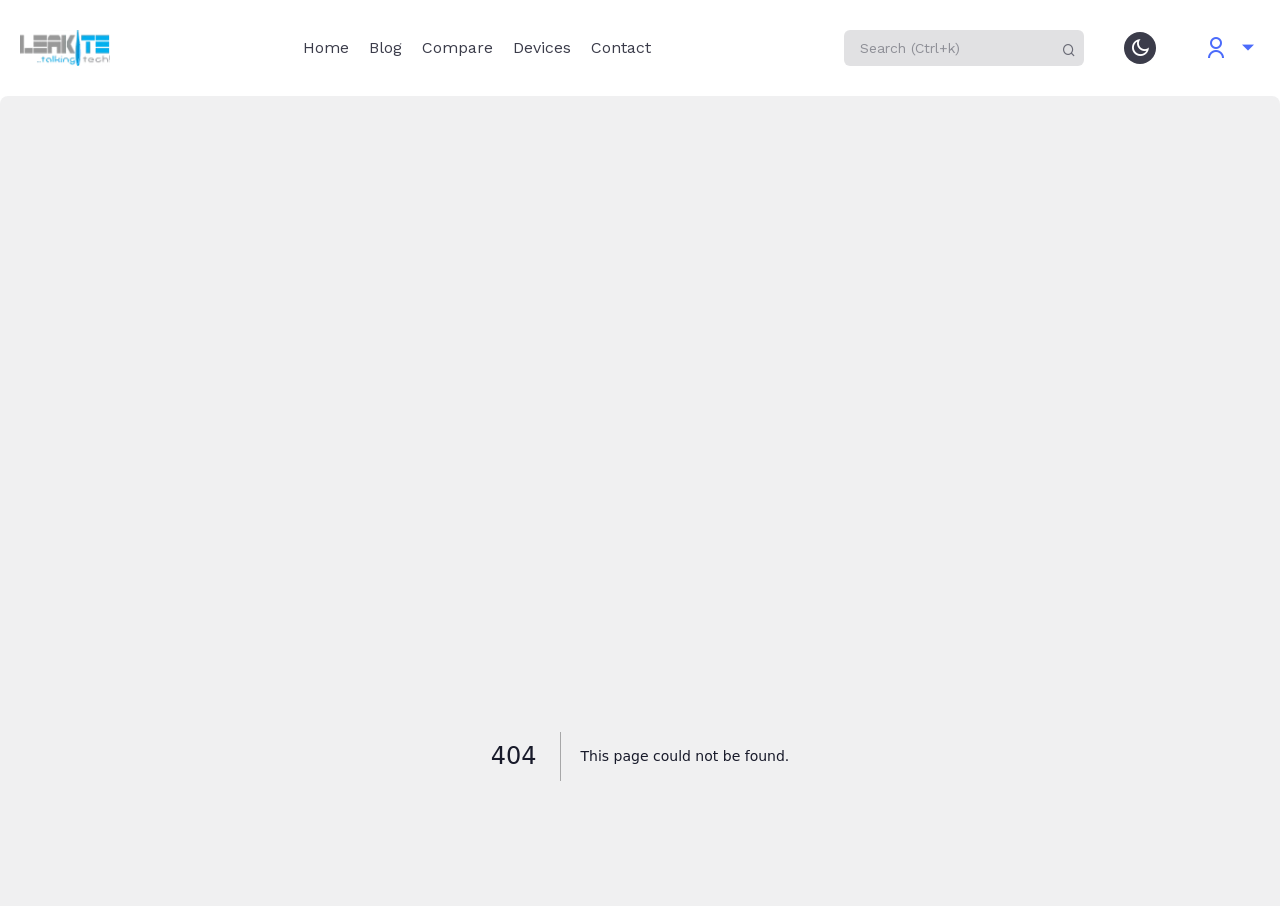Answer the question in one word or a short phrase:
What is the error message on the page?

404